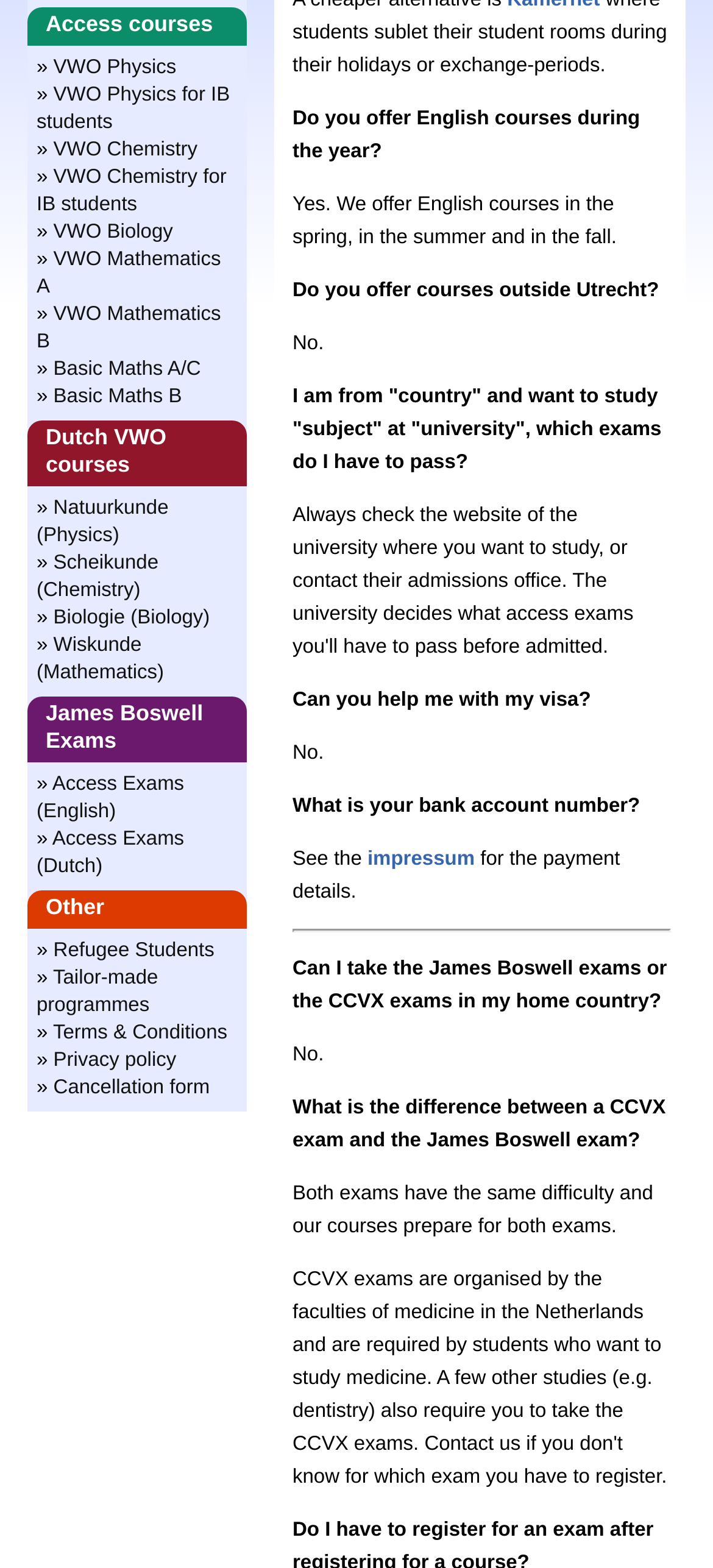Bounding box coordinates should be in the format (top-left x, top-left y, bottom-right x, bottom-right y) and all values should be floating point numbers between 0 and 1. Determine the bounding box coordinate for the UI element described as: VWO Mathematics B

[0.051, 0.194, 0.31, 0.225]